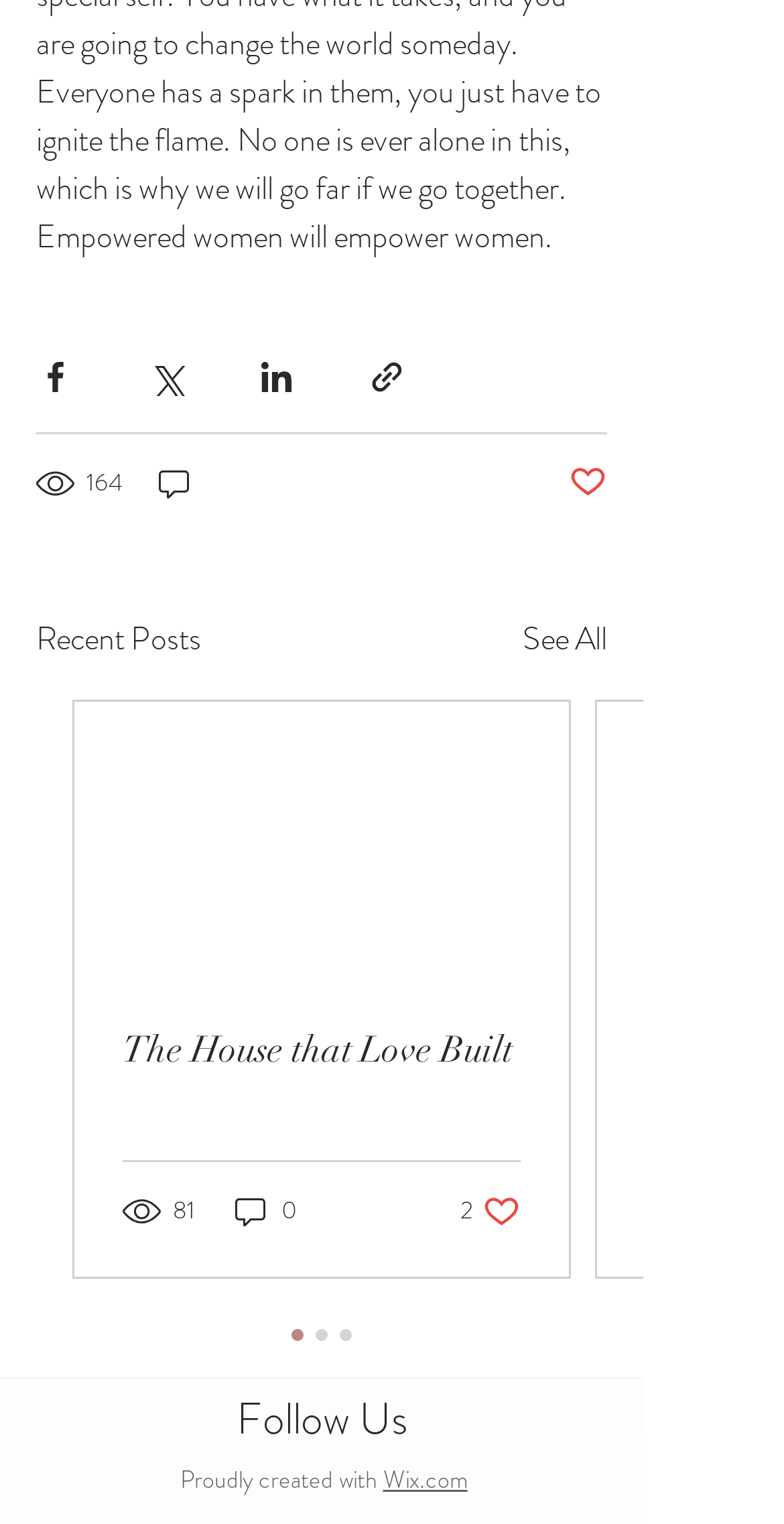Kindly determine the bounding box coordinates of the area that needs to be clicked to fulfill this instruction: "Share via Facebook".

[0.046, 0.235, 0.095, 0.26]